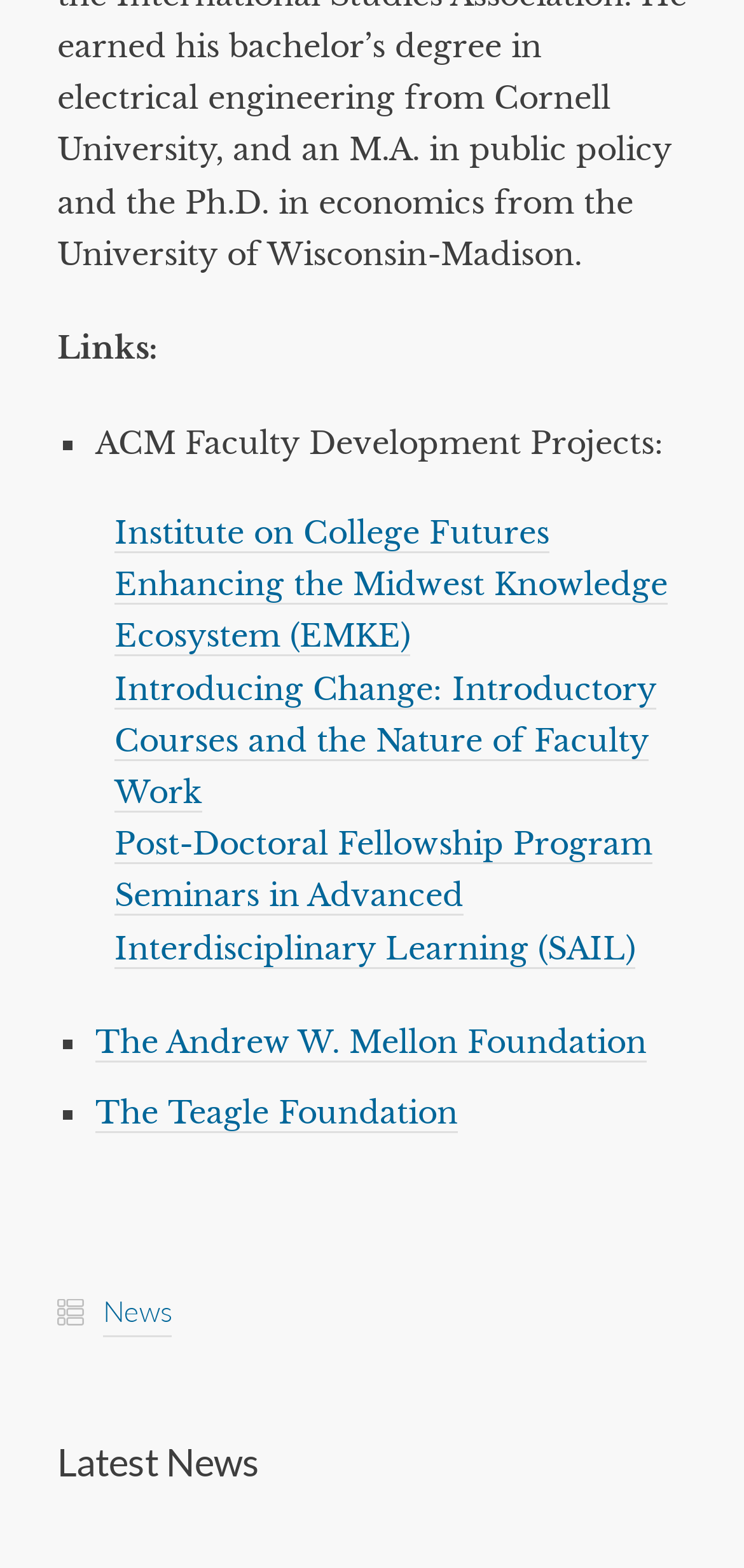Pinpoint the bounding box coordinates of the area that must be clicked to complete this instruction: "view Institute on College Futures".

[0.154, 0.327, 0.738, 0.353]